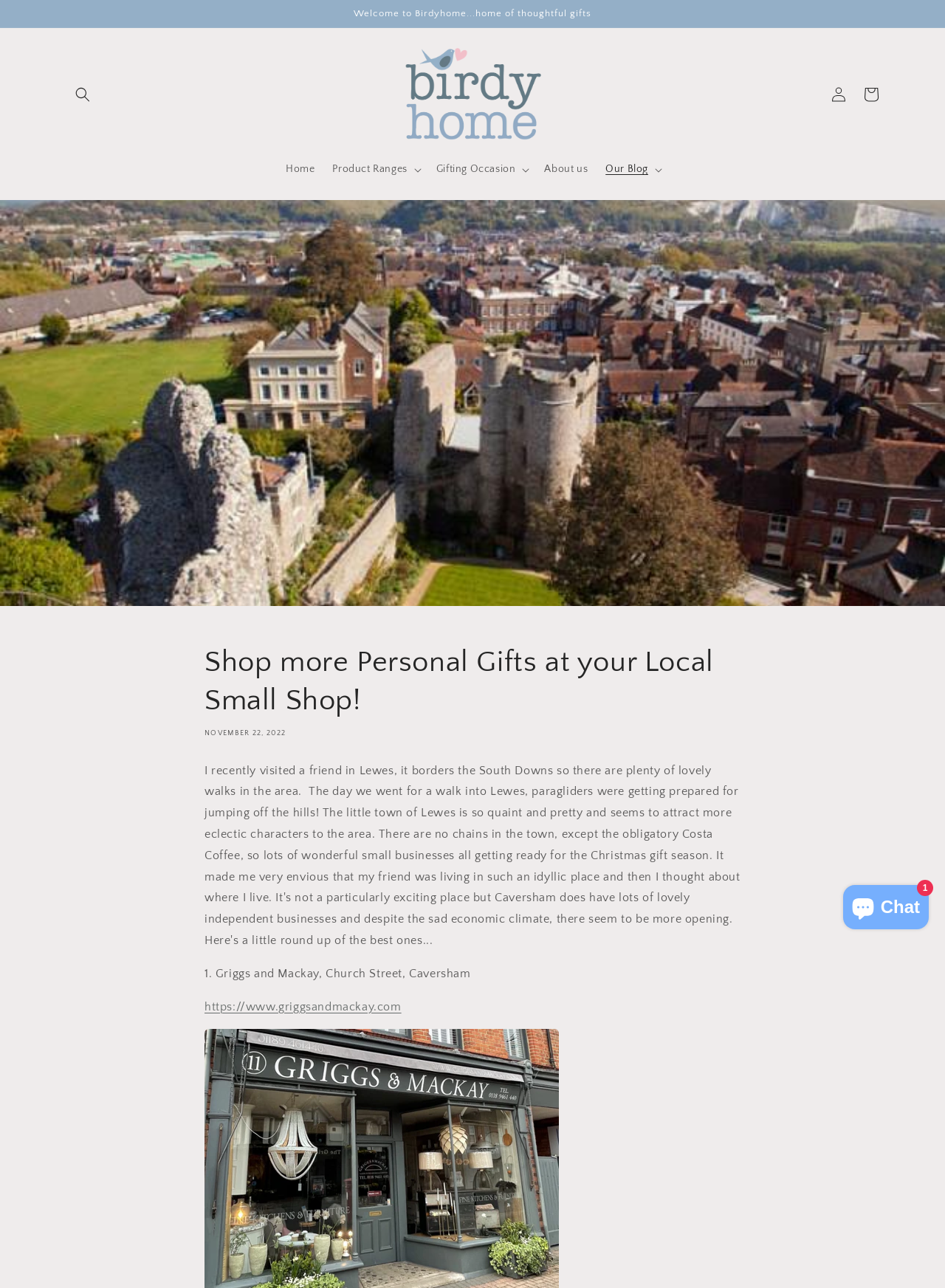Please predict the bounding box coordinates of the element's region where a click is necessary to complete the following instruction: "Explore product ranges". The coordinates should be represented by four float numbers between 0 and 1, i.e., [left, top, right, bottom].

[0.342, 0.119, 0.452, 0.144]